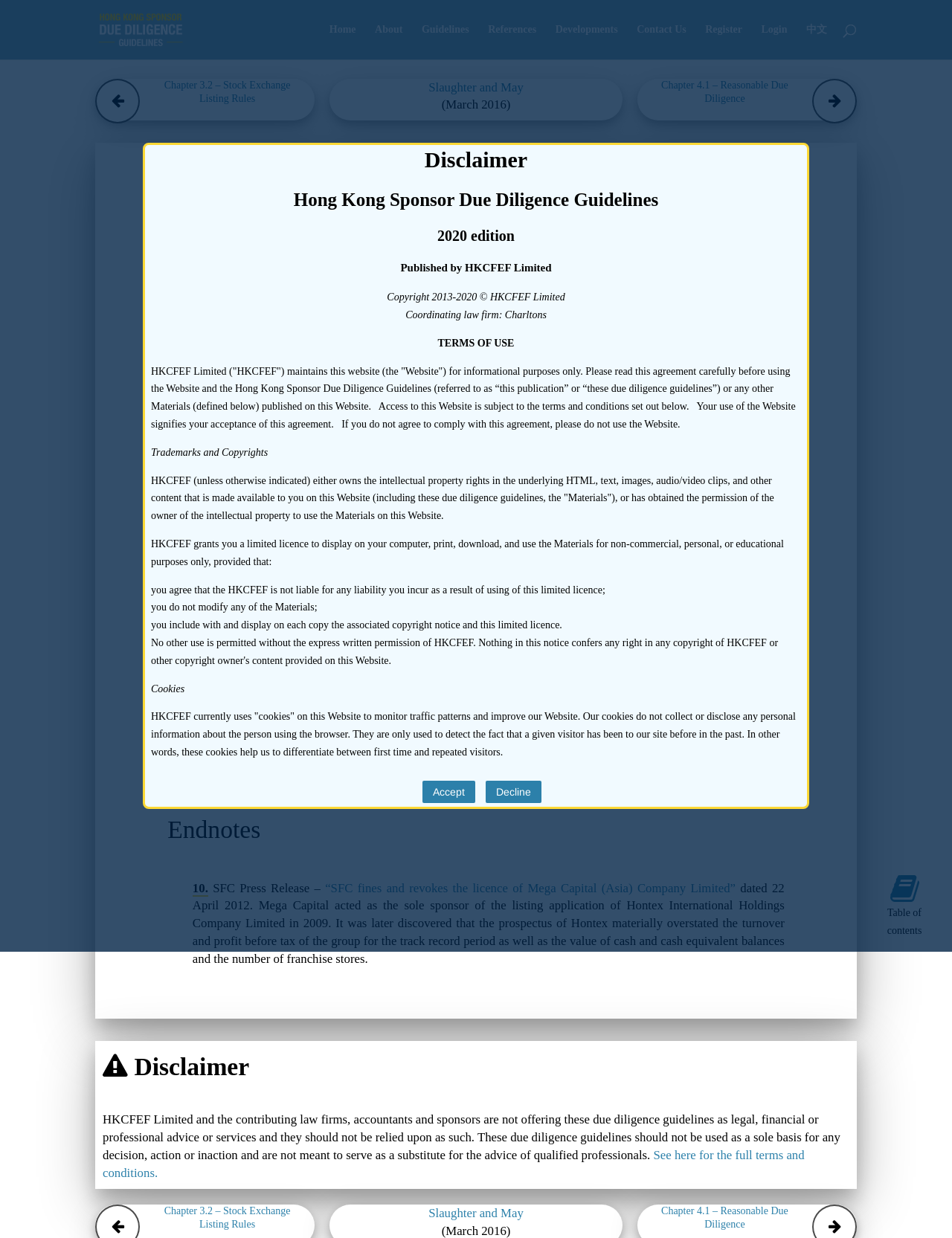Determine the bounding box coordinates of the clickable element to complete this instruction: "Click on the link to the WordPress official blog". Provide the coordinates in the format of four float numbers between 0 and 1, [left, top, right, bottom].

None